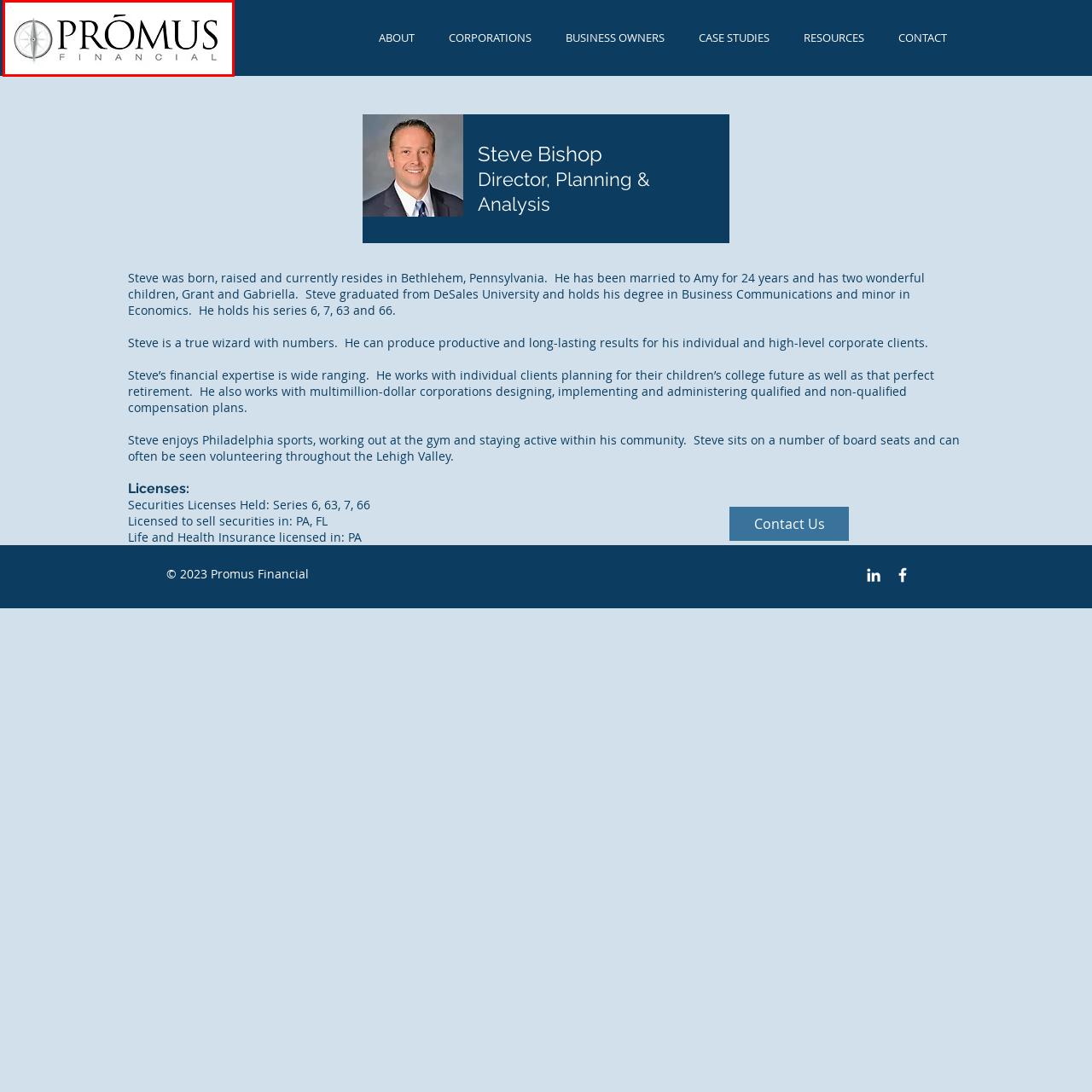Examine the area surrounded by the red box and describe it in detail.

The image displays the logo of Prómus Financial, featuring a stylized compass symbol on the left side, which symbolizes navigation and guidance in financial matters. The company name "Prómus" is prominently featured in a sophisticated font, with the word "FINANCIAL" elegantly positioned beneath it in a smaller size. This logo conveys professionalism and expertise, reflecting the company's focus on providing financial planning and analysis services. The sleek design illustrates their commitment to helping clients navigate their financial journeys with confidence and clarity.